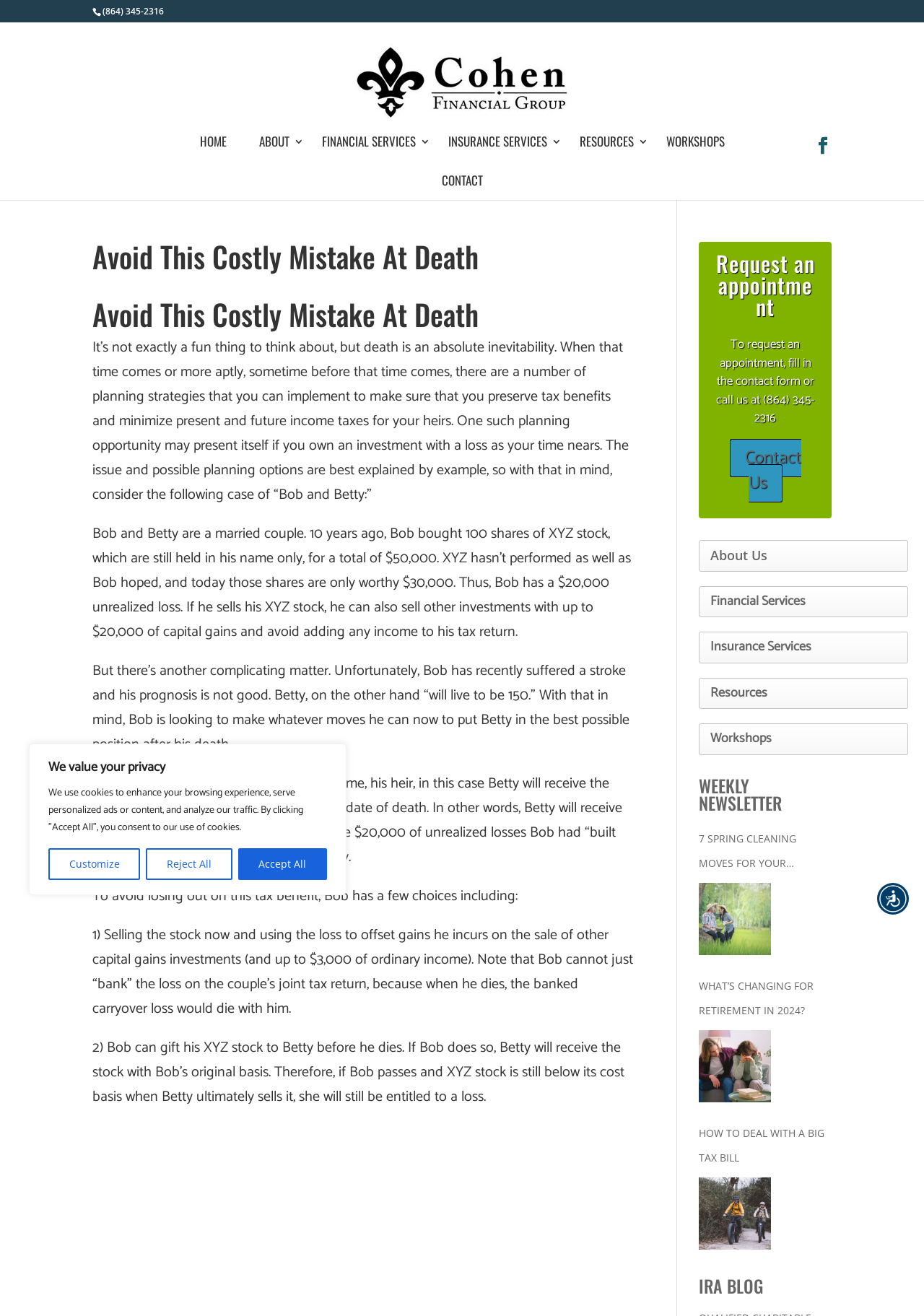What is the phone number to request an appointment?
Answer the question with a single word or phrase derived from the image.

(864) 345-2316